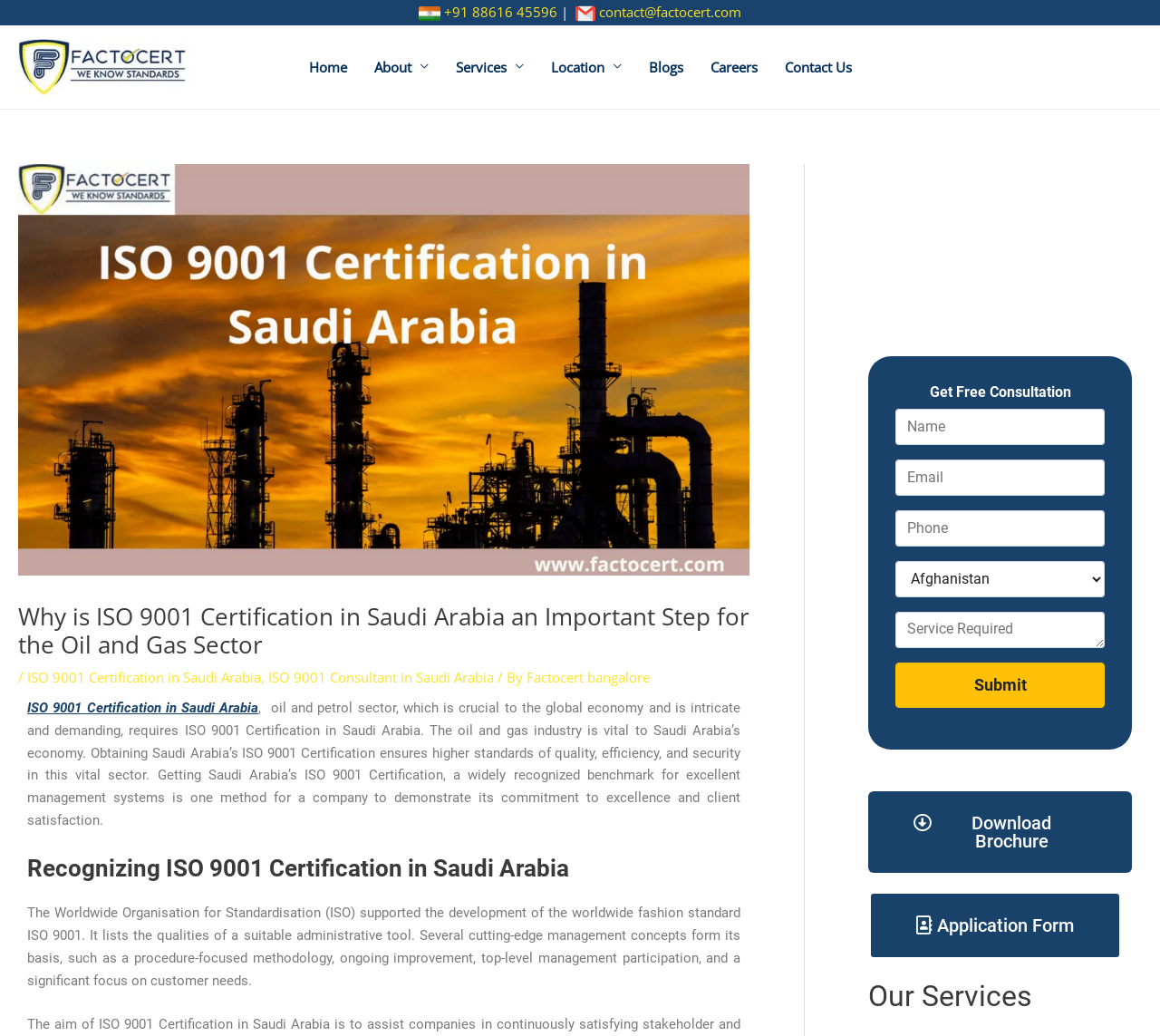Find the bounding box coordinates of the clickable area required to complete the following action: "Submit the form".

[0.772, 0.639, 0.952, 0.683]